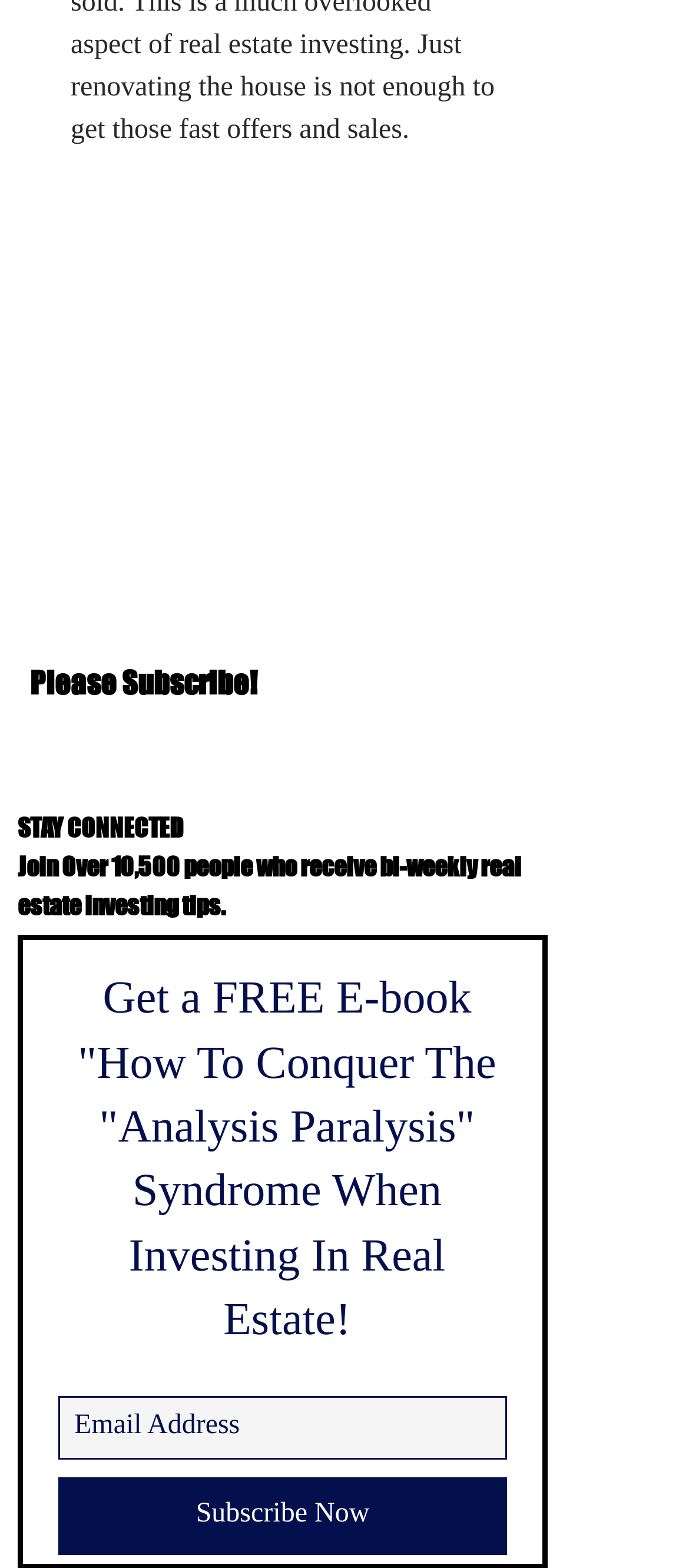Determine the bounding box coordinates for the area that should be clicked to carry out the following instruction: "Enter email address".

[0.085, 0.89, 0.736, 0.93]